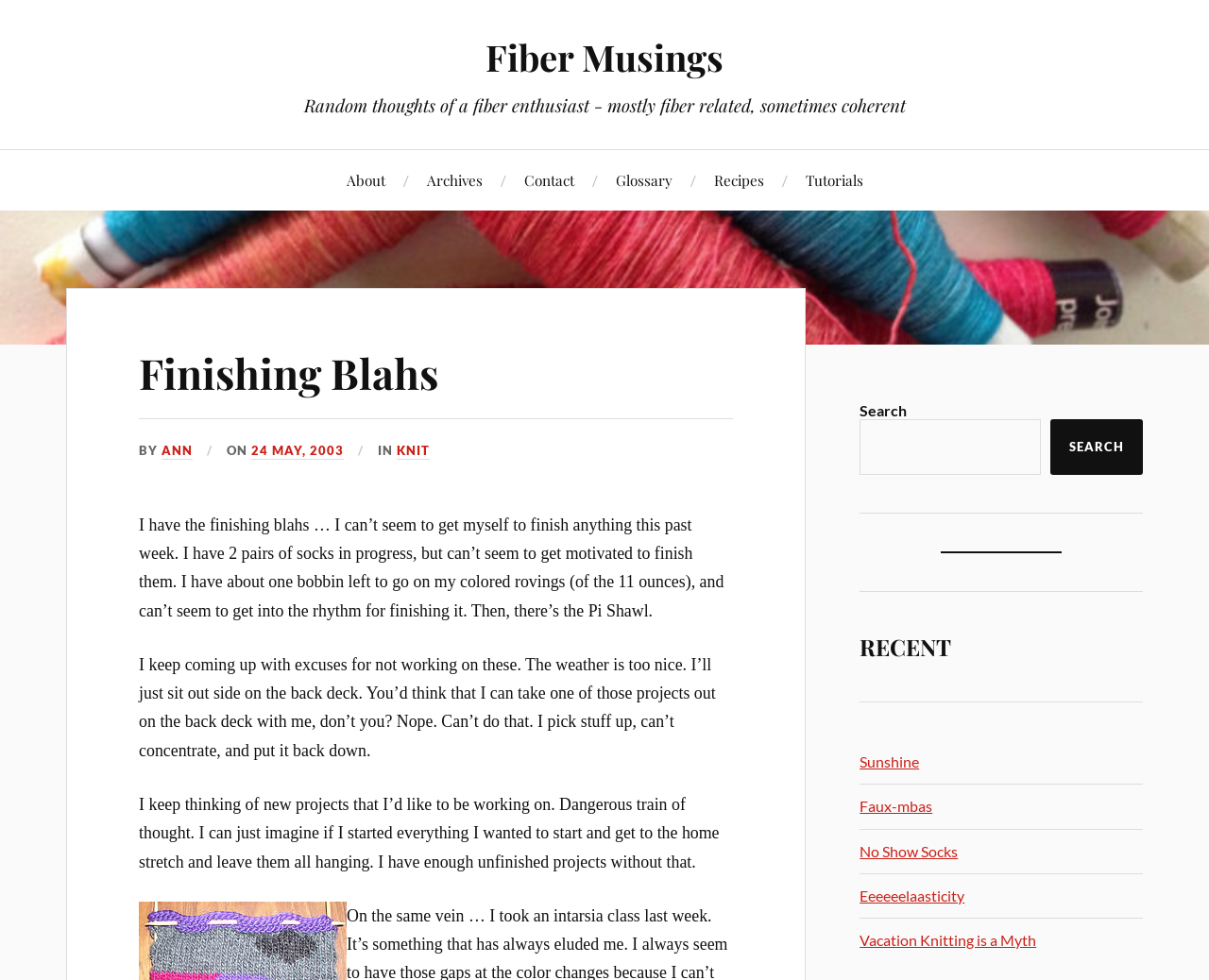Provide a one-word or short-phrase answer to the question:
How many links are in the top navigation menu?

6